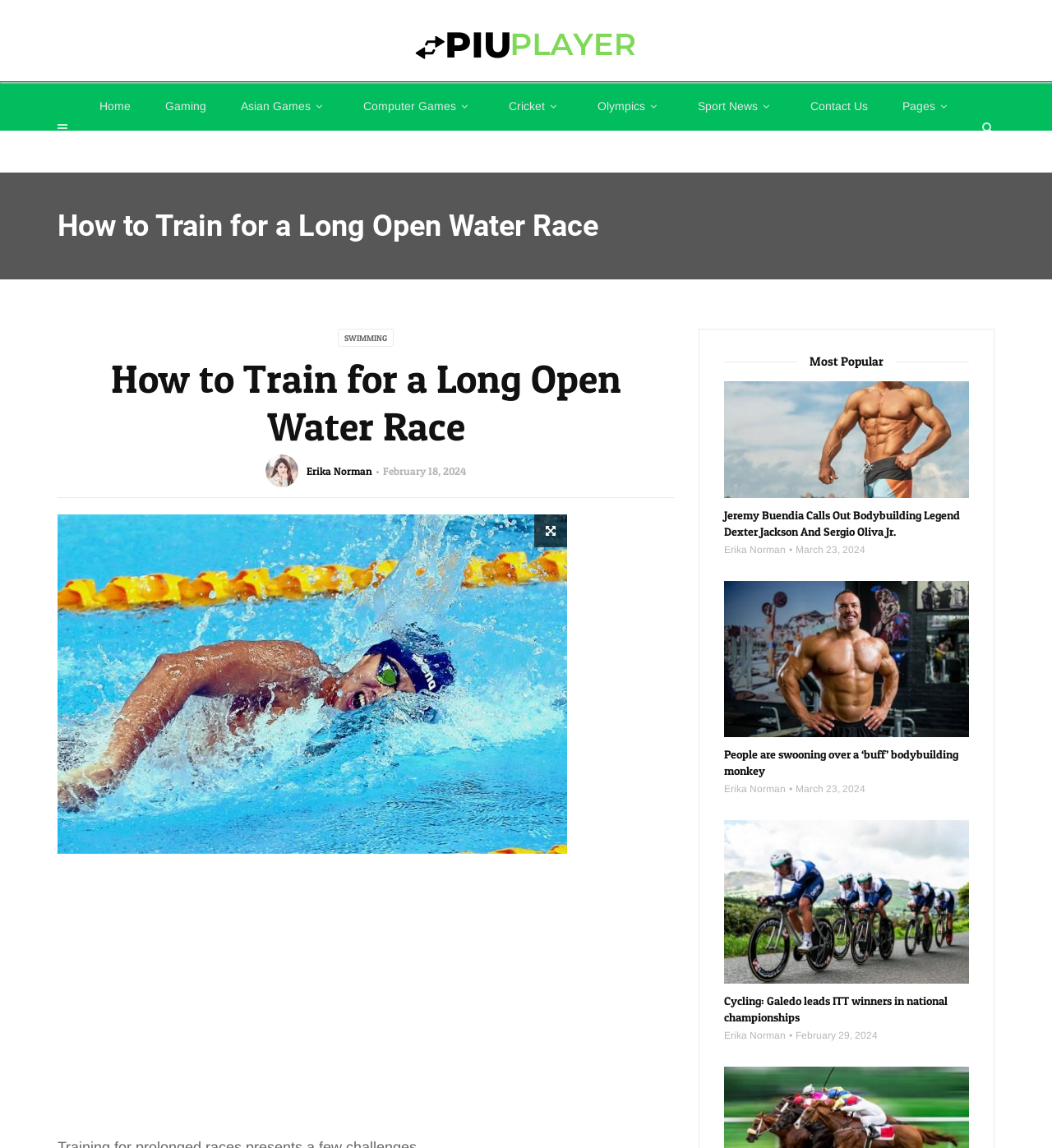What is the author of the article 'How to Train for a Long Open Water Race'?
Using the visual information, respond with a single word or phrase.

Erika Norman